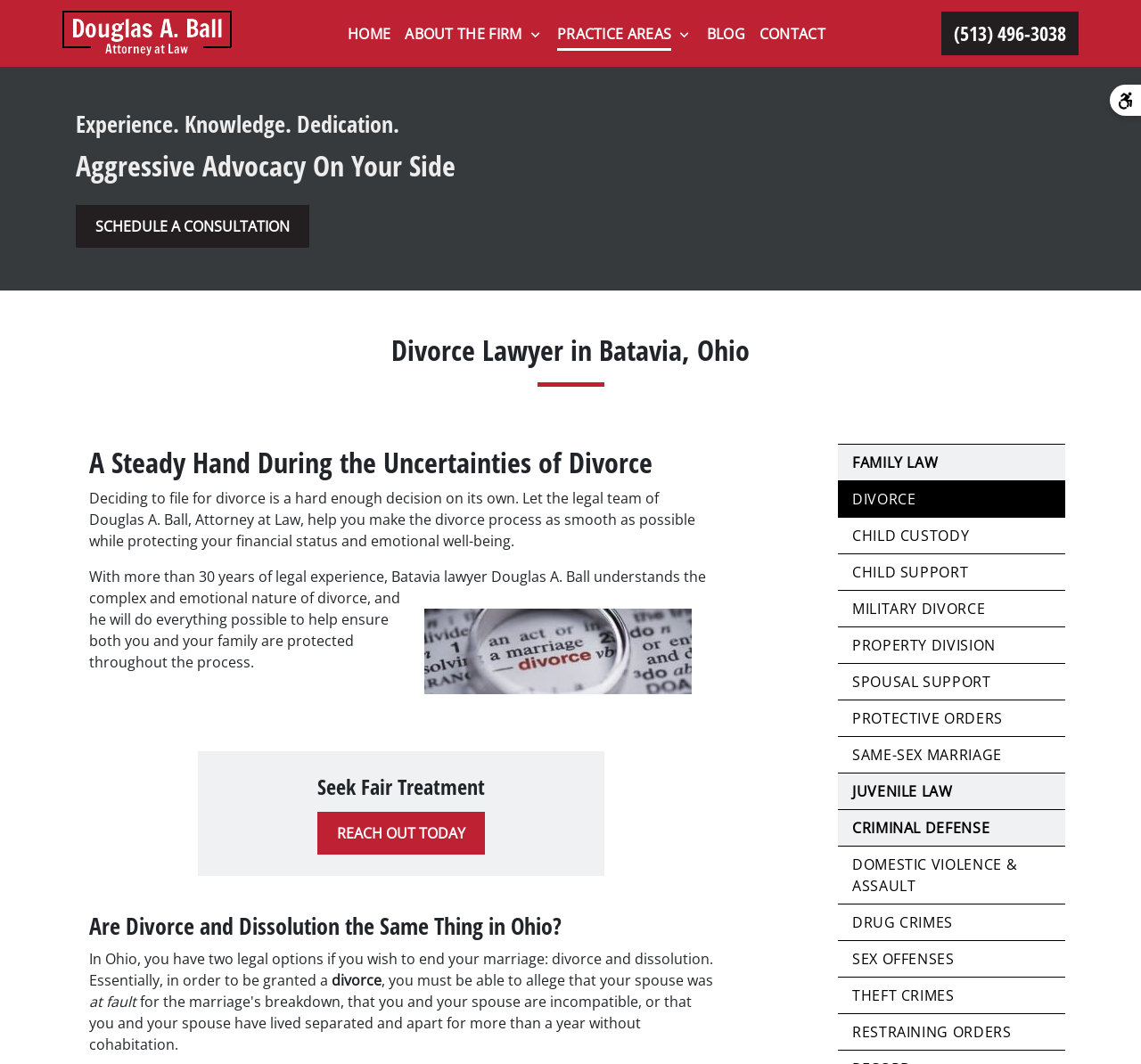Please find the bounding box coordinates of the section that needs to be clicked to achieve this instruction: "Call the phone number".

None